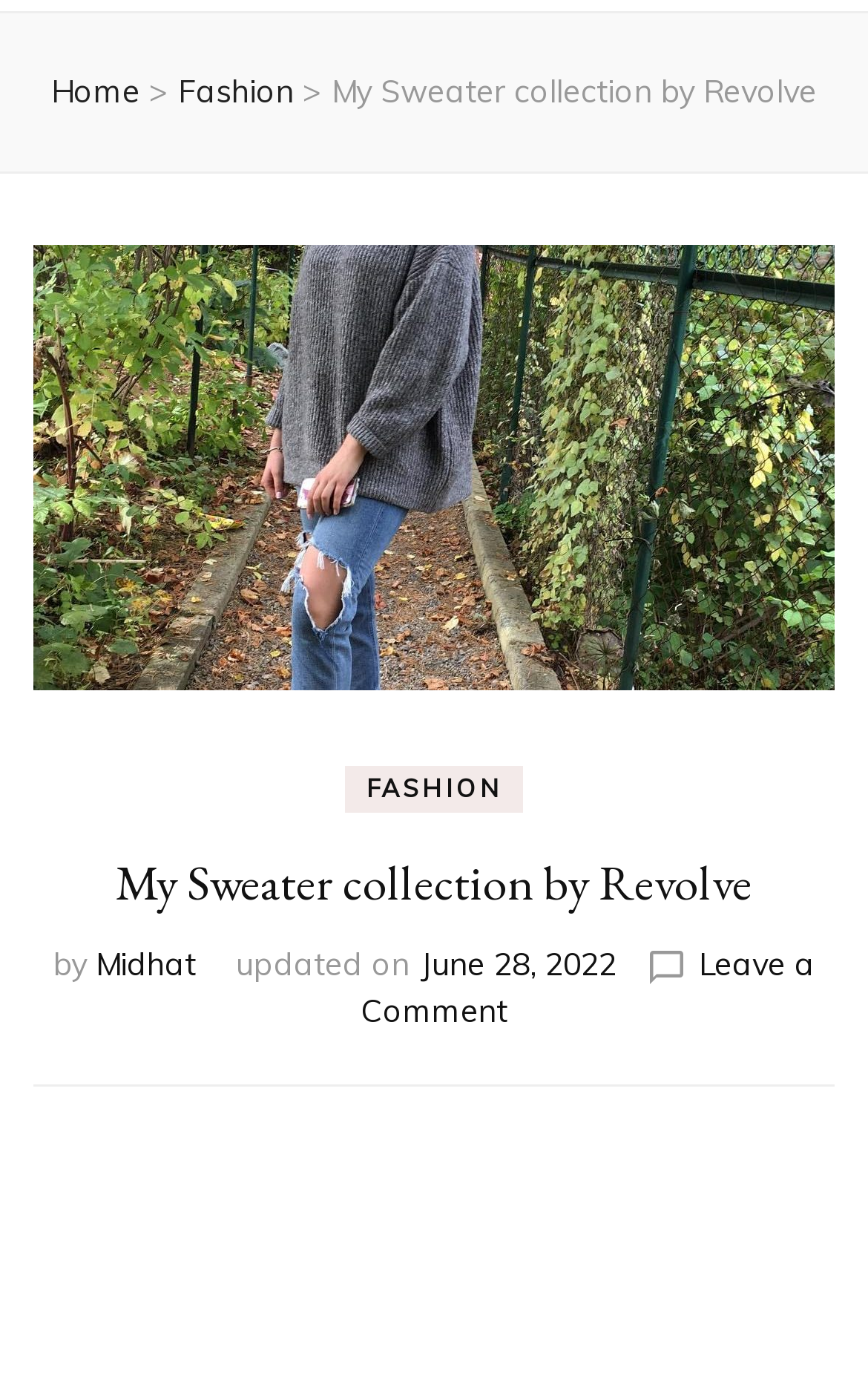Find and provide the bounding box coordinates for the UI element described here: "My Sweater collection by Revolve". The coordinates should be given as four float numbers between 0 and 1: [left, top, right, bottom].

[0.382, 0.052, 0.941, 0.081]